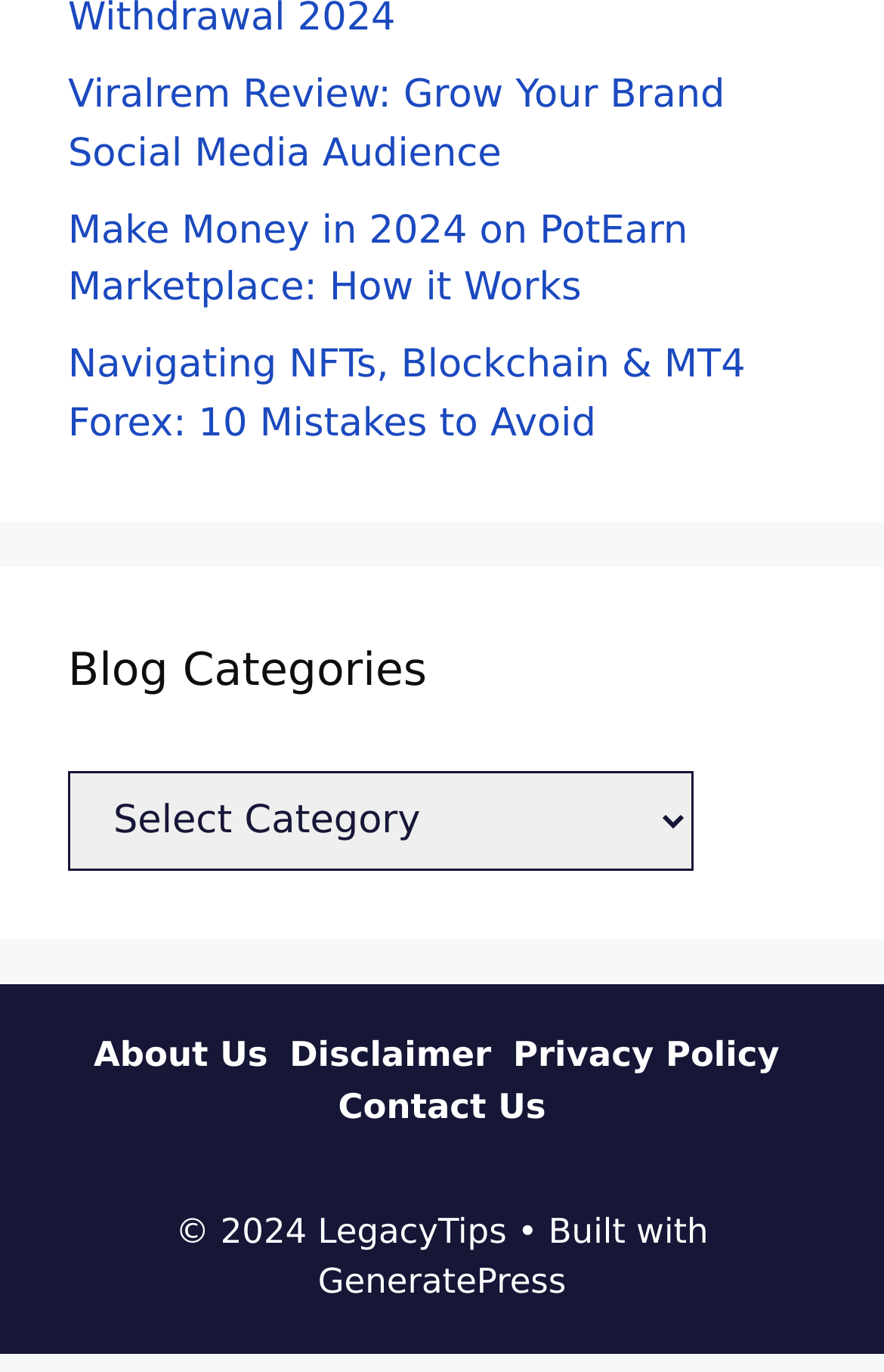Find and indicate the bounding box coordinates of the region you should select to follow the given instruction: "Check the Privacy Policy".

[0.58, 0.754, 0.882, 0.784]